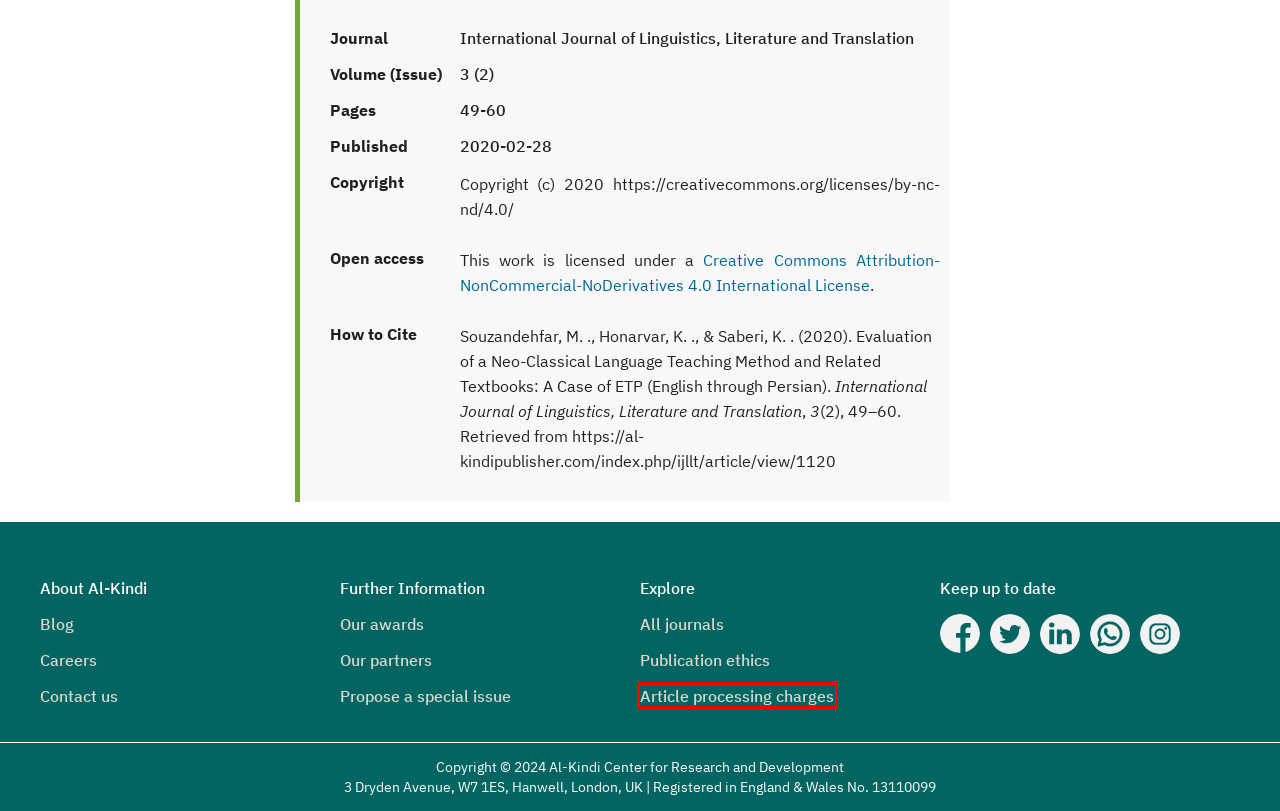With the provided screenshot showing a webpage and a red bounding box, determine which webpage description best fits the new page that appears after clicking the element inside the red box. Here are the options:
A. Archives
	
							| International Journal of Linguistics, Literature and Translation
B. Editorial Team
							| International Journal of Linguistics, Literature and Translation
C. Indexing
							| International Journal of Linguistics, Literature and Translation
D. Contact | Al-Kindi Center for Research and Development (KCRD)
E. APC | Al-Kindi Center for Research and Development (KCRD)
F. Partners | Al-Kindi Center for Research and Development (KCRD)
G. Awards | Al-Kindi Center for Research and Development (KCRD)
H. Blog | Al-Kindi Center for Research and Development (KCRD)

E